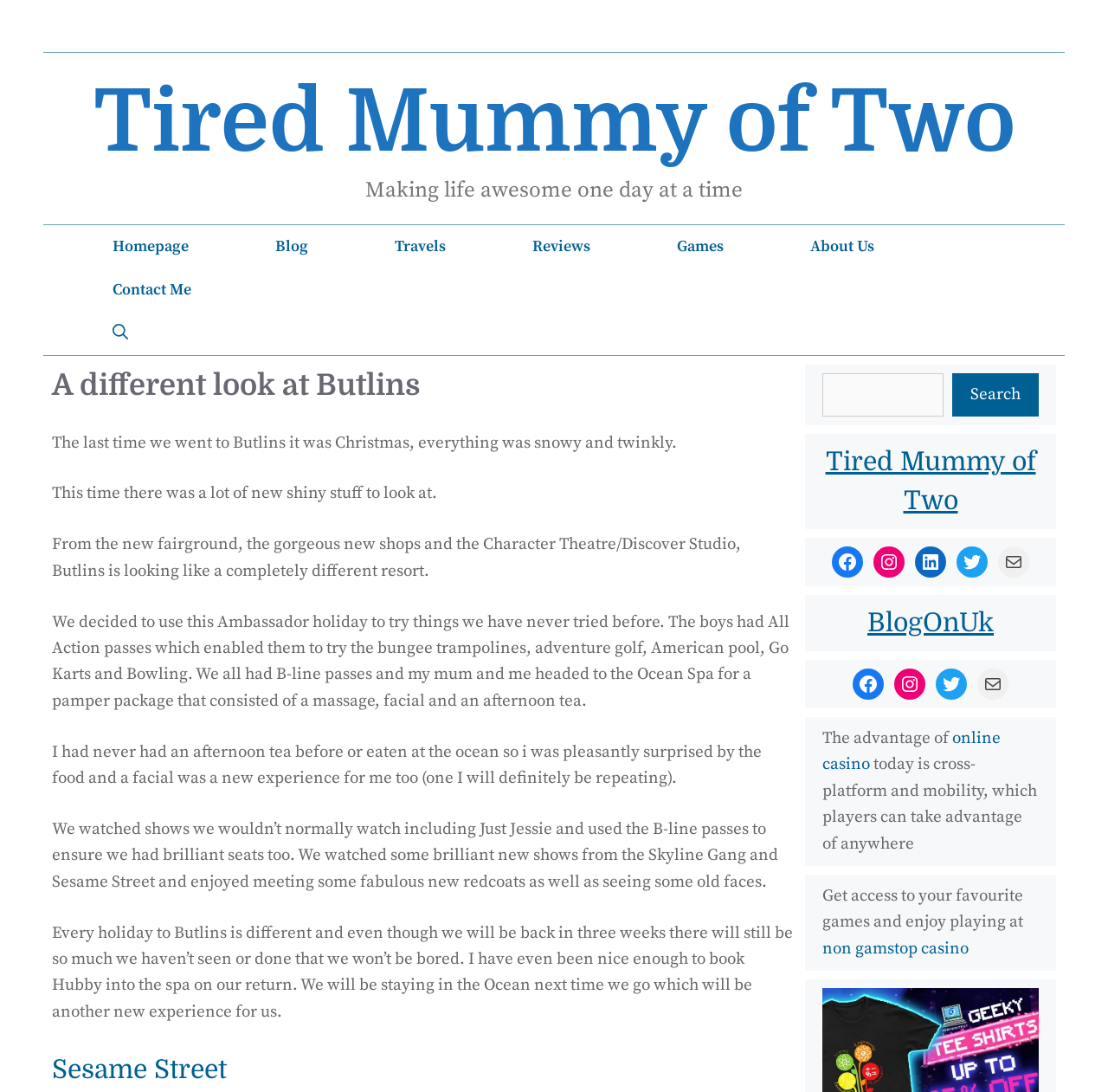What is the name of the resort mentioned in the text?
Respond to the question with a well-detailed and thorough answer.

I determined the answer by reading the heading element with the text 'A different look at Butlins' and other mentions of Butlins throughout the text, which suggests that this is the name of the resort being discussed.